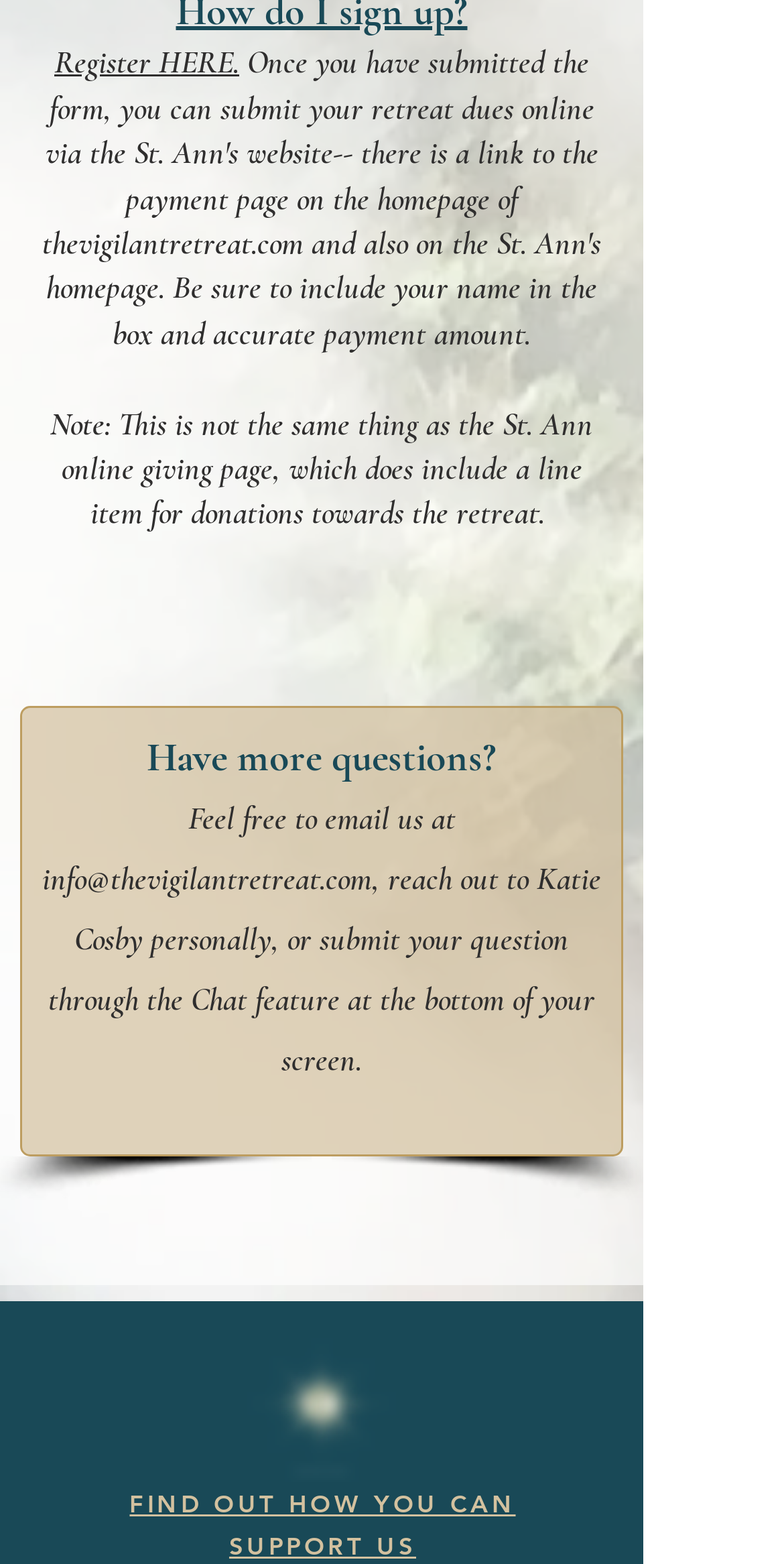What is the difference between the St. Ann online giving page and this retreat?
Look at the image and respond with a one-word or short phrase answer.

Different payment purposes